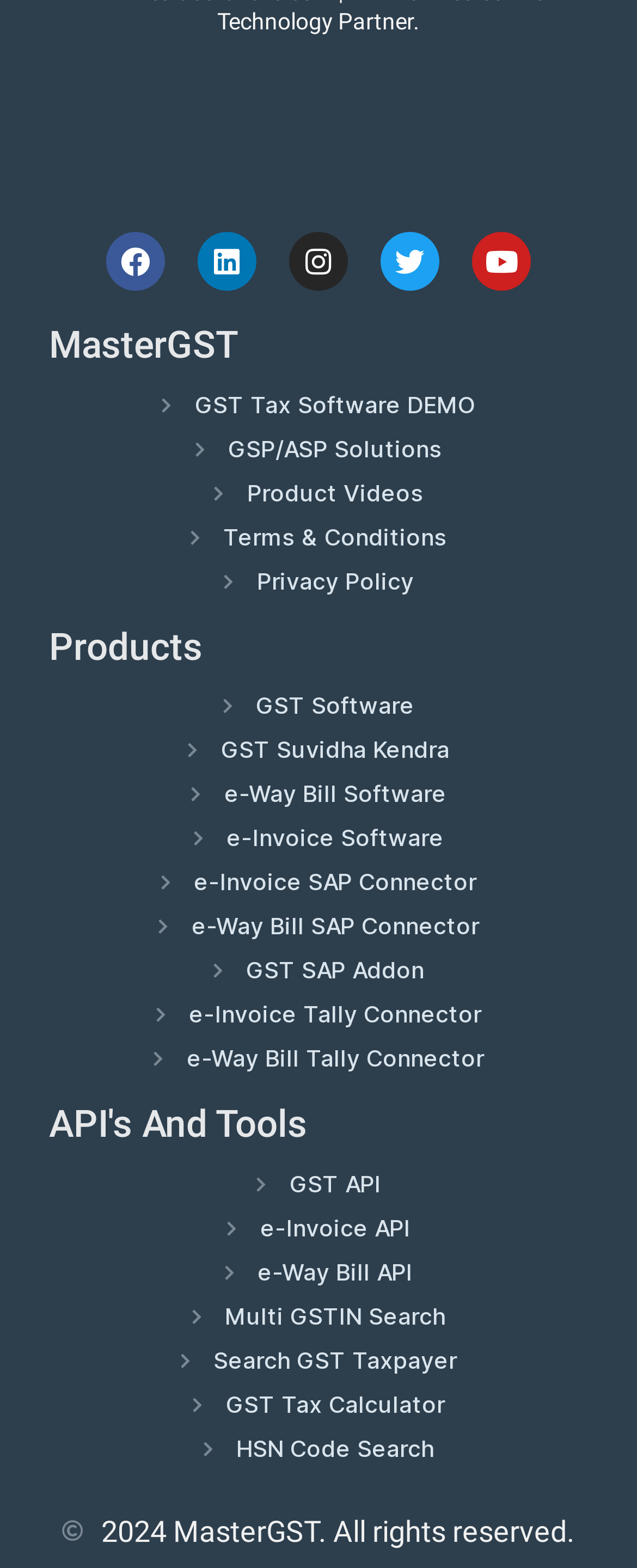Please give a succinct answer using a single word or phrase:
What is the year of copyright for this website?

2024